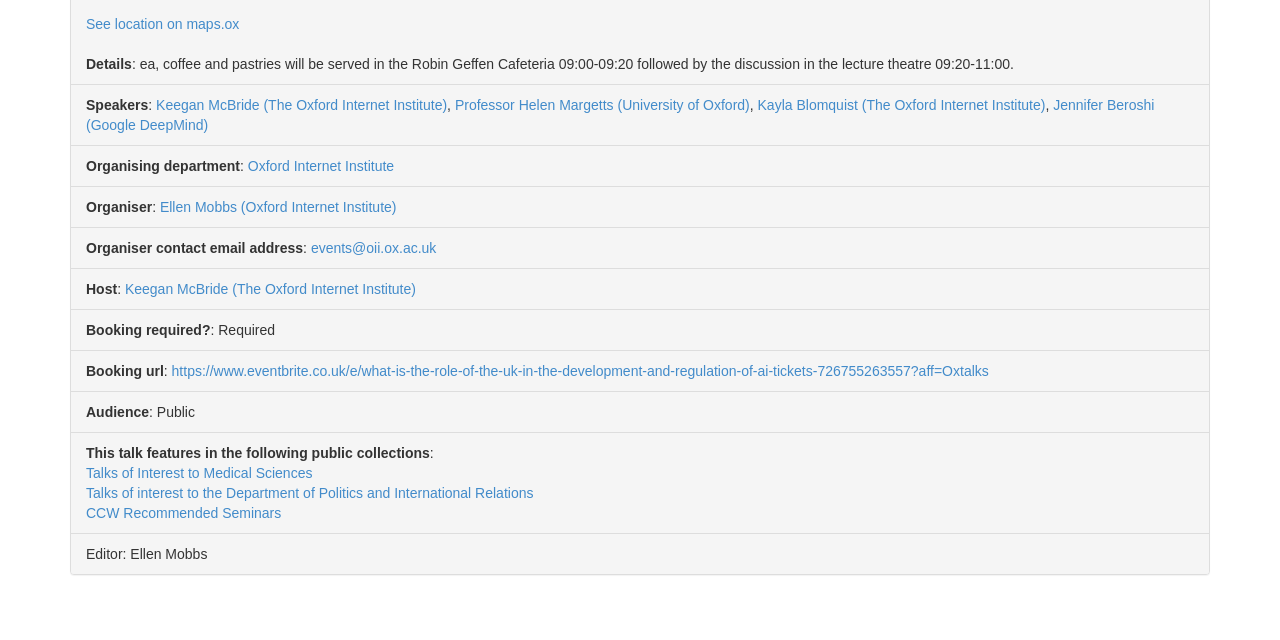Determine the bounding box for the UI element as described: "CCW Recommended Seminars". The coordinates should be represented as four float numbers between 0 and 1, formatted as [left, top, right, bottom].

[0.067, 0.789, 0.22, 0.814]